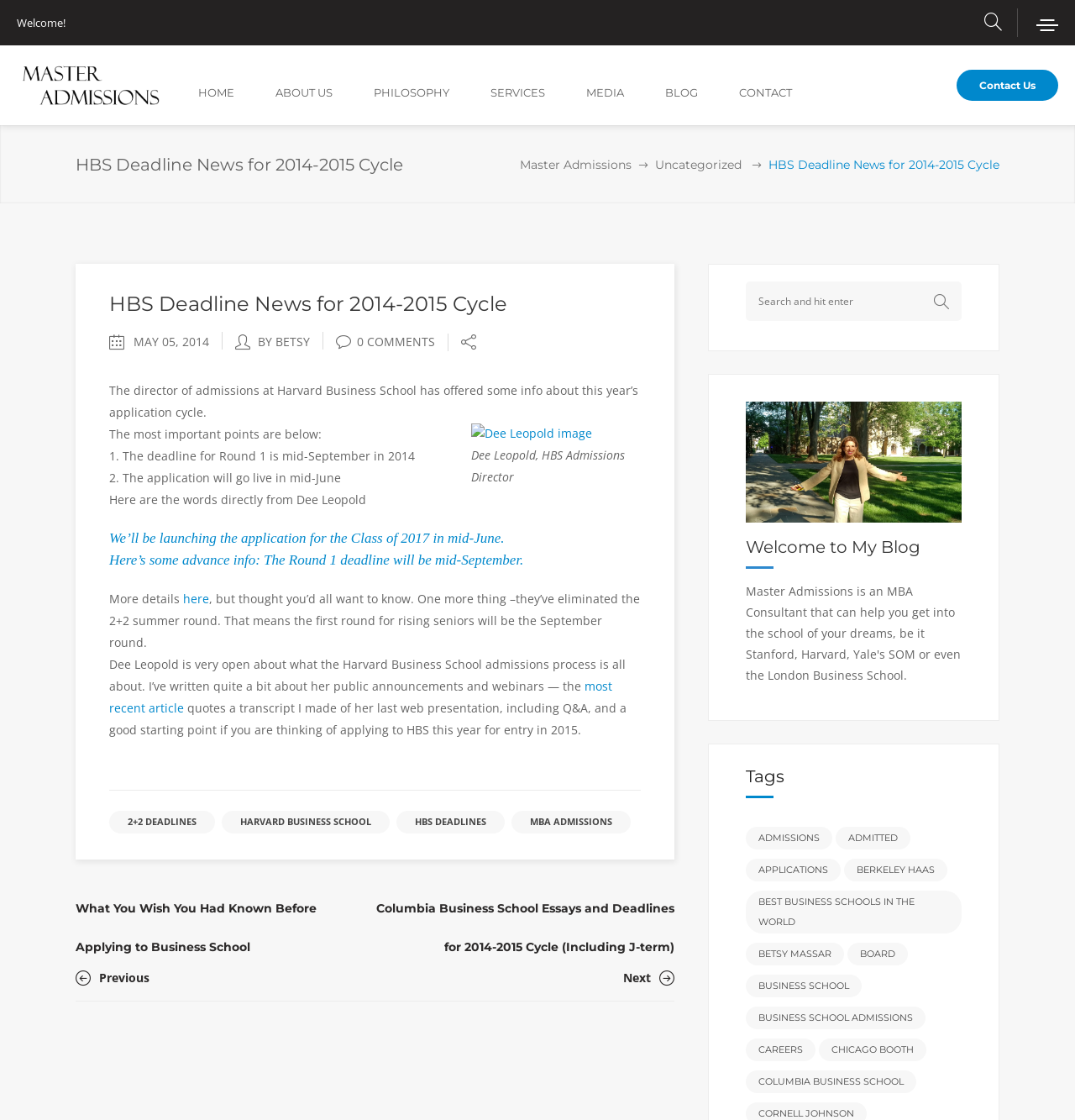Identify the bounding box coordinates for the element that needs to be clicked to fulfill this instruction: "Search for something". Provide the coordinates in the format of four float numbers between 0 and 1: [left, top, right, bottom].

[0.694, 0.251, 0.855, 0.287]